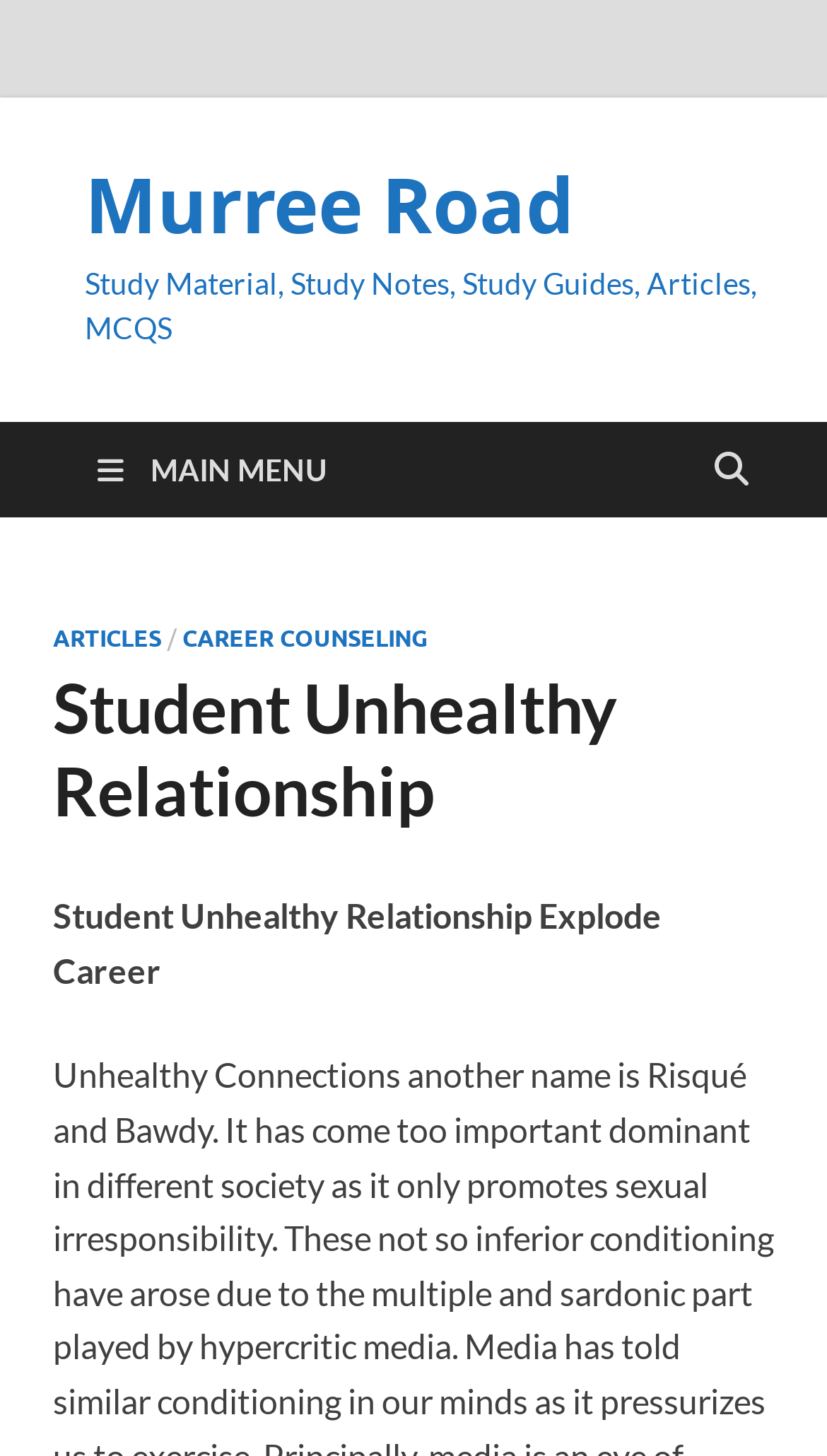Describe all visible elements and their arrangement on the webpage.

The webpage is about "Student Unhealthy Relationship" and its impact on career. At the top-left corner, there is a link to "Murree Road". Below it, there is a static text describing the types of study materials available, including study notes, guides, articles, and MCQS. 

On the left side of the page, there is a main menu section, indicated by a link with a icon (\uf0c9) and the text "MAIN MENU". Within this section, there are two links: "ARTICLES" and "CAREER COUNSELING", separated by a slash. Below these links, there is a heading that repeats the title "Student Unhealthy Relationship". 

Further down, there is a static text that summarizes the topic, stating that "Student Unhealthy Relationship Explode Career". This text is positioned below the main menu section. Overall, the webpage appears to be a resource for students, providing information and guidance on relationships and their impact on career development.